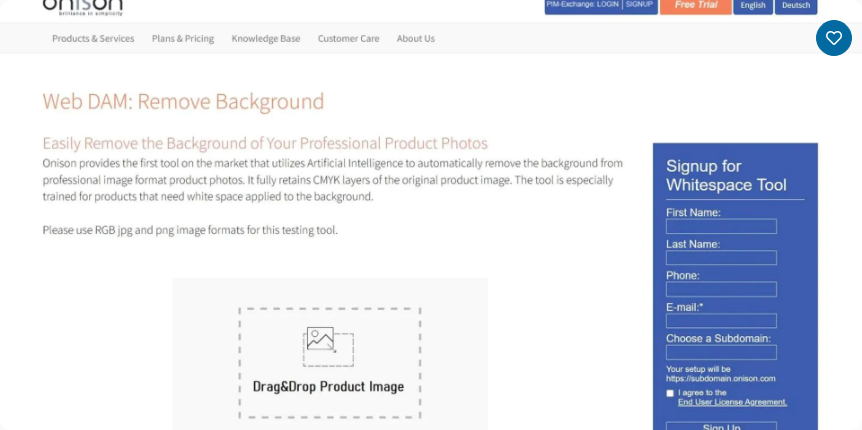What is retained from the original image?
Provide a detailed and well-explained answer to the question.

Onison's capability to retain the CMYK layers of the original image makes it particularly suitable for products requiring a white space backdrop, ensuring that the image quality is maintained.